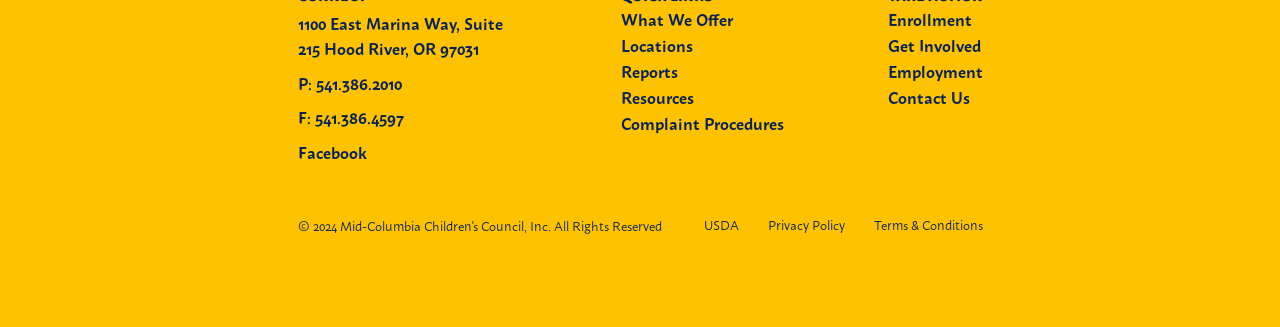Respond to the question below with a single word or phrase: What is the fax number of the organization?

541.386.4597